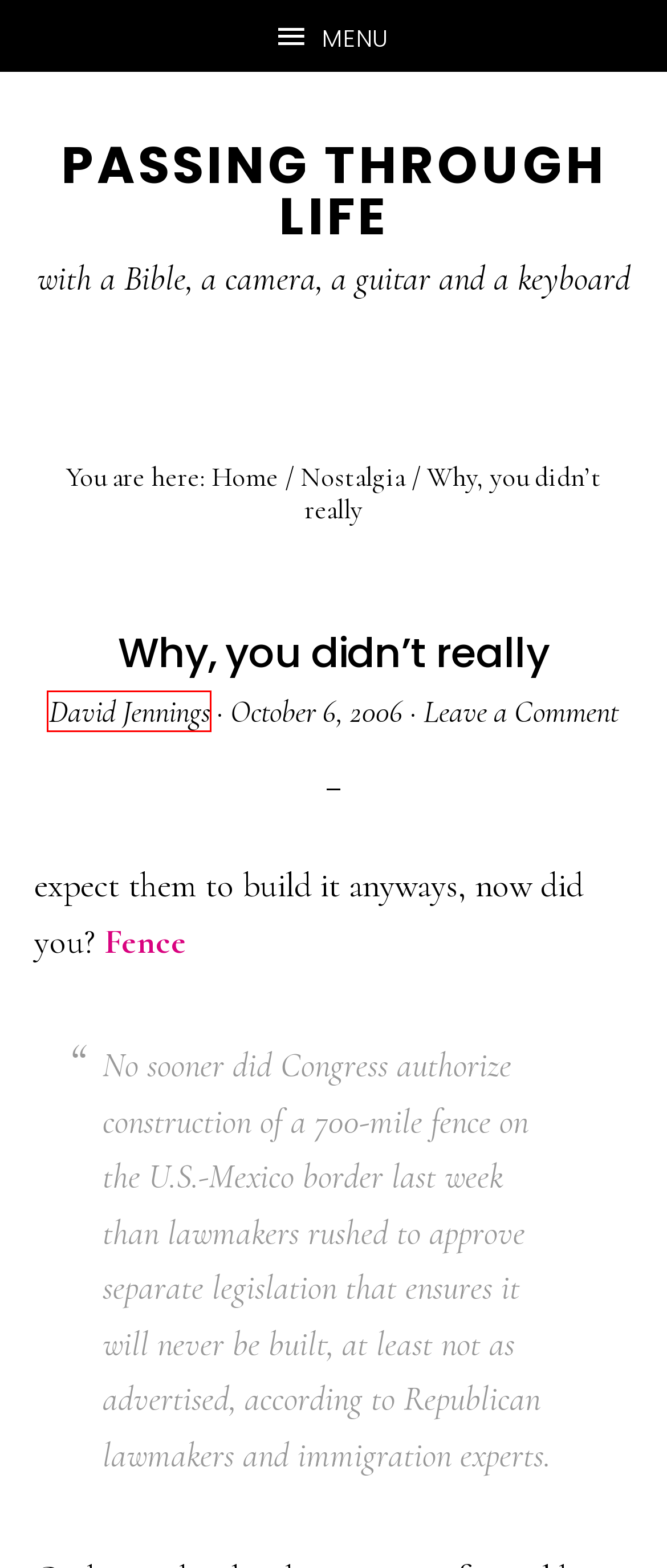Given a screenshot of a webpage with a red bounding box around a UI element, please identify the most appropriate webpage description that matches the new webpage after you click on the element. Here are the candidates:
A. Nikon N80
B. SMC 50mm f1.4
C. David Jennings
D. Kodak Tri-X 400
E. WordPress Themes by StudioPress
F. passing through life – with a Bible, a camera, a guitar and a keyboard
G. Ilford FP4
H. Nostalgia

C